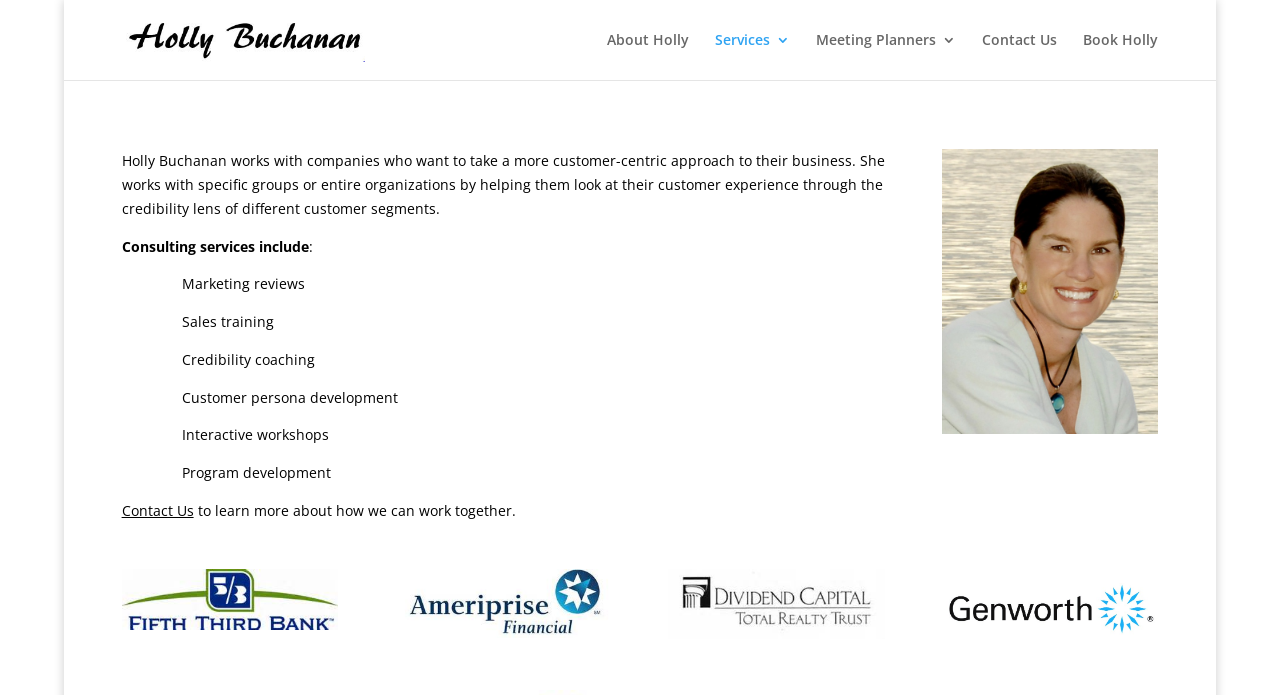Refer to the image and provide a thorough answer to this question:
What services does Holly Buchanan offer?

The webpage lists several services offered by Holly Buchanan, including marketing reviews, sales training, credibility coaching, customer persona development, interactive workshops, and program development. These services are mentioned in the text on the webpage.